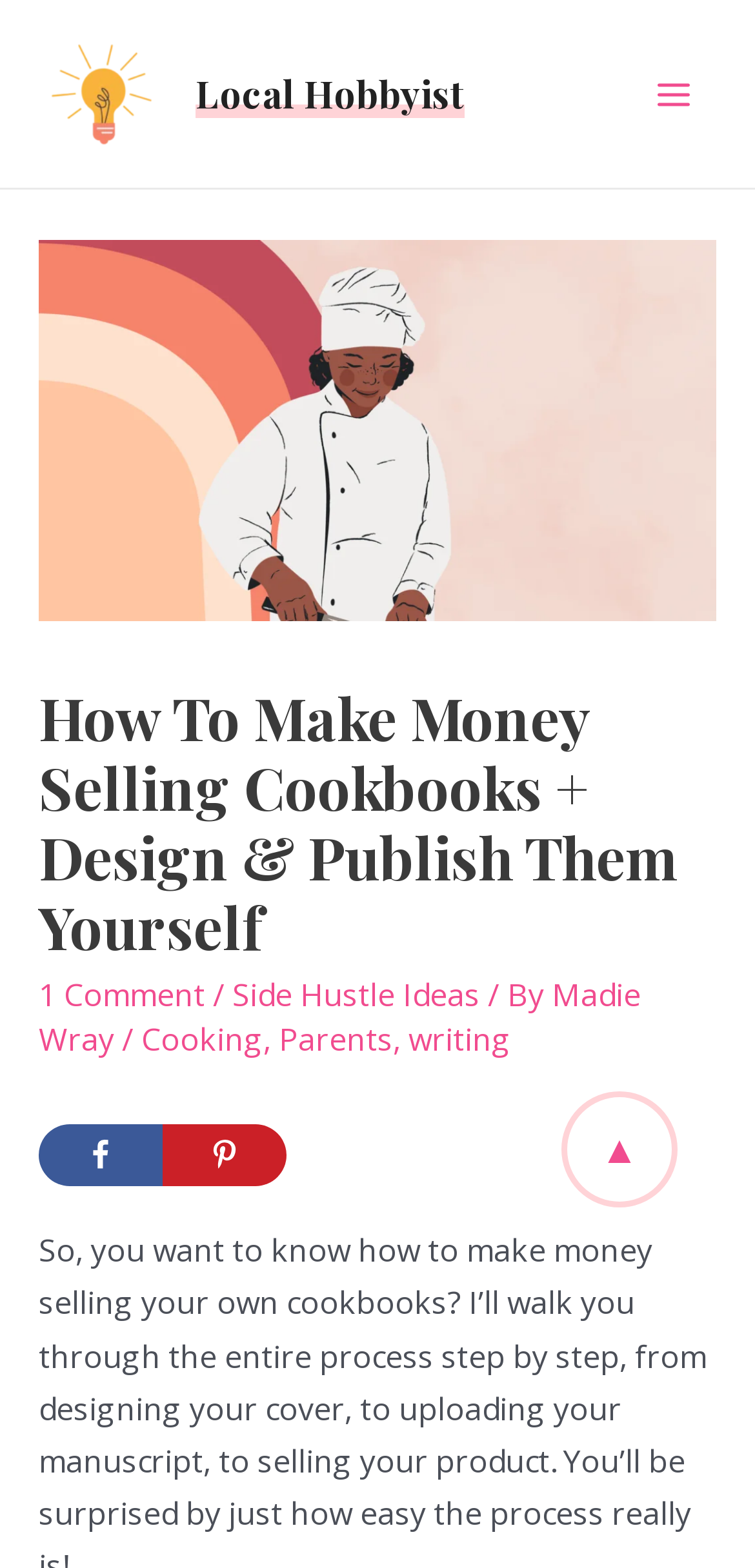Based on the image, please elaborate on the answer to the following question:
How many comments does the article have?

The number of comments can be found in the header section of the webpage, where it says '1 Comment'.